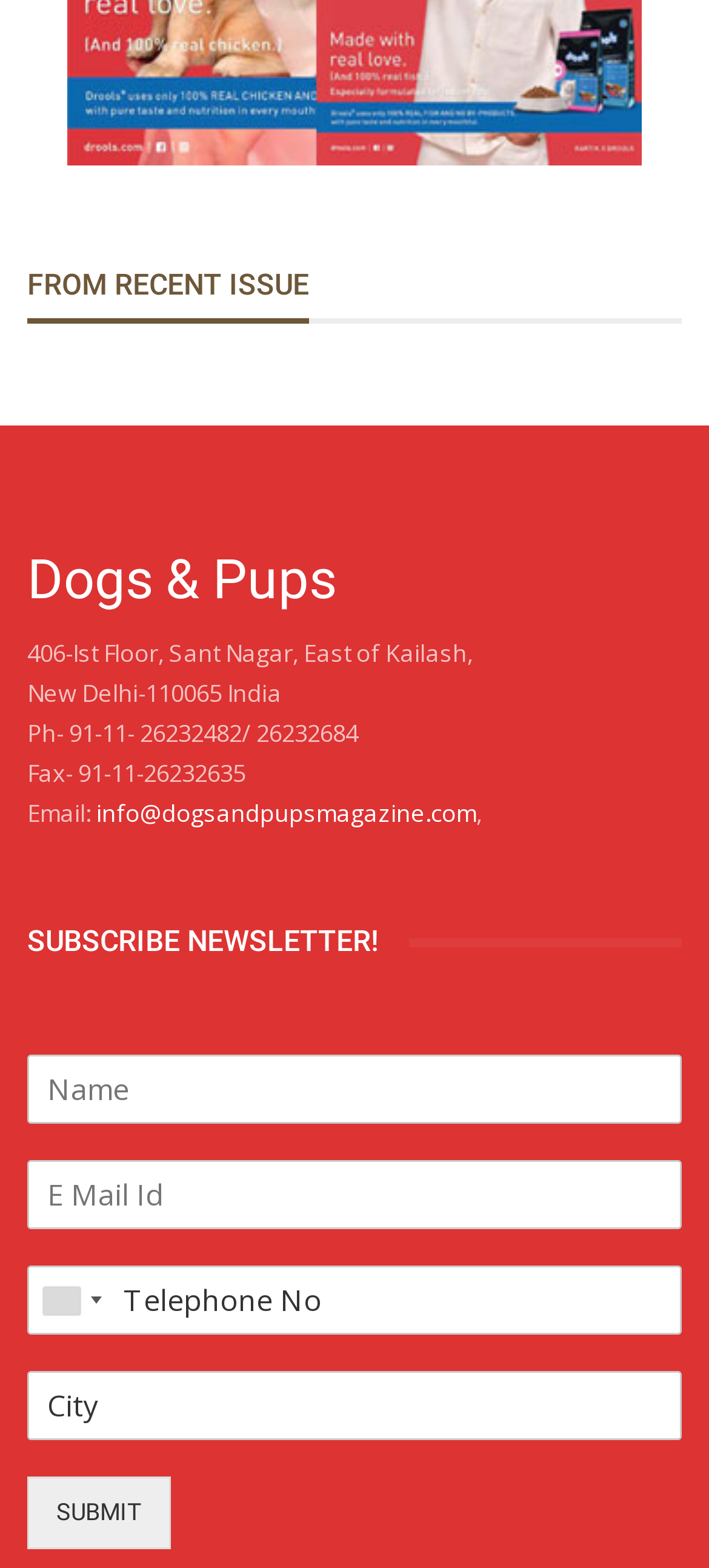What is the name of the dog breed described in the first paragraph?
Please answer the question with as much detail as possible using the screenshot.

The first paragraph starts with 'Rajapalayam:' and describes the characteristics of this dog breed, including its appearance, temperament, and uses.